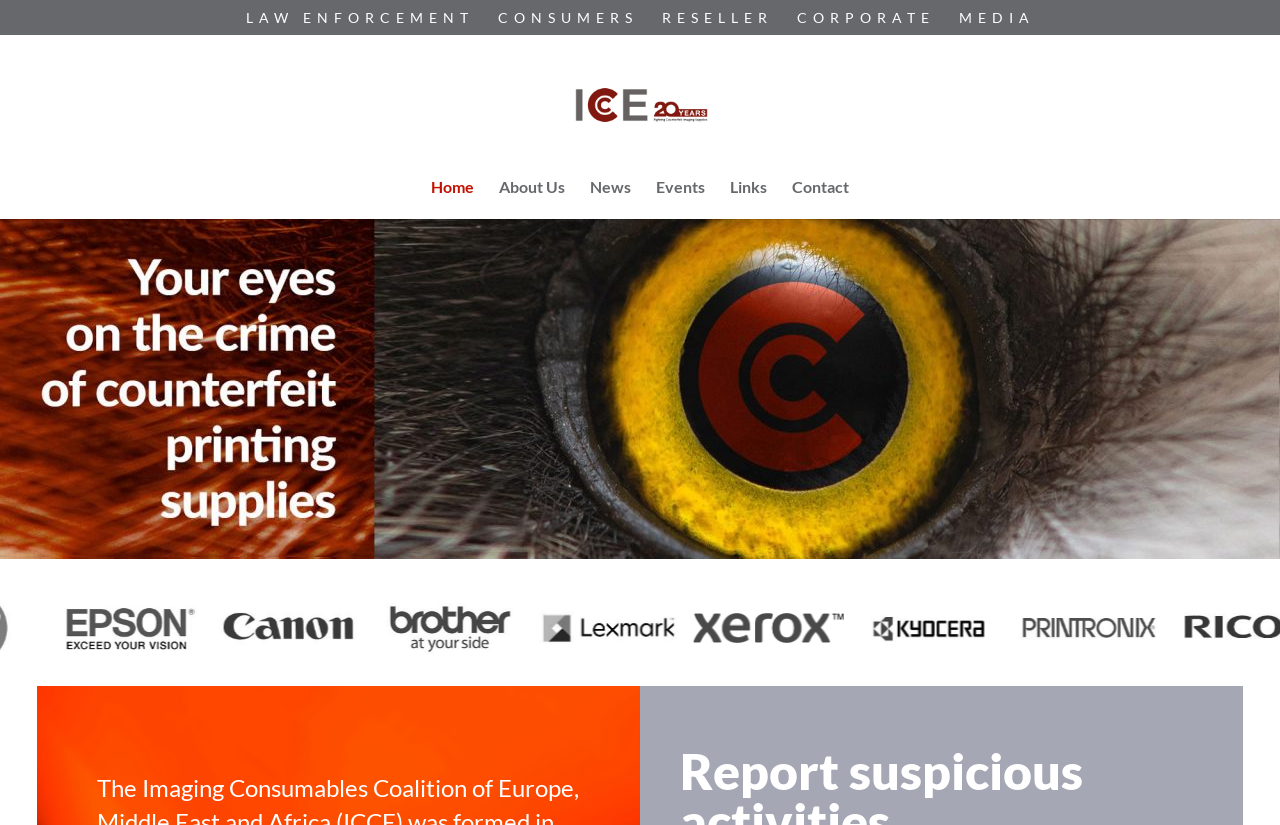Give a detailed account of the webpage.

The webpage is about the Imaging Consumables Coalition of Europe, Middle East, and Africa (ICCE), which focuses on preventing intellectual property theft of imaging supplies. 

At the top, there are five links: "LAW ENFORCEMENT", "CONSUMERS", "RESELLER", "CORPORATE", and "MEDIA", which are evenly spaced and horizontally aligned. 

Below these links, there is a prominent link "ICCE" accompanied by an image of the ICCE logo. 

To the right of the ICCE logo, there are six links: "Home", "About Us", "News", "Events", "Links", and "Contact", which are vertically aligned. 

At the top-right corner, there is a search box with the label "Search for:". 

At the bottom of the page, there are six logos of ICCE member companies: brother, Lexmark, Xerox, Kyocera, Printronix, and Ricoh, which are horizontally aligned. Each logo is accompanied by a link with the company name.